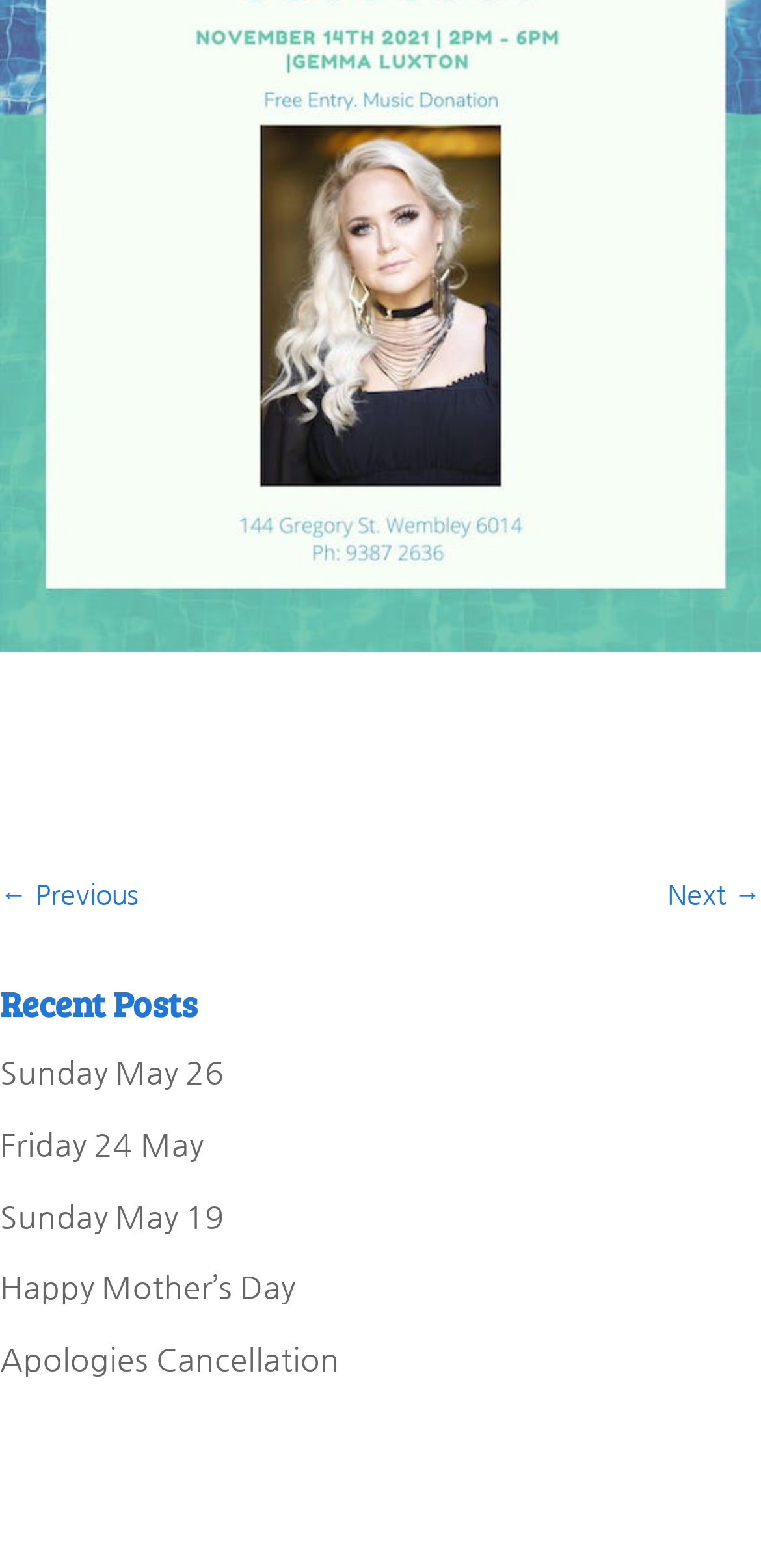Determine the bounding box coordinates of the clickable element to achieve the following action: 'view recent posts'. Provide the coordinates as four float values between 0 and 1, formatted as [left, top, right, bottom].

[0.0, 0.626, 1.0, 0.667]